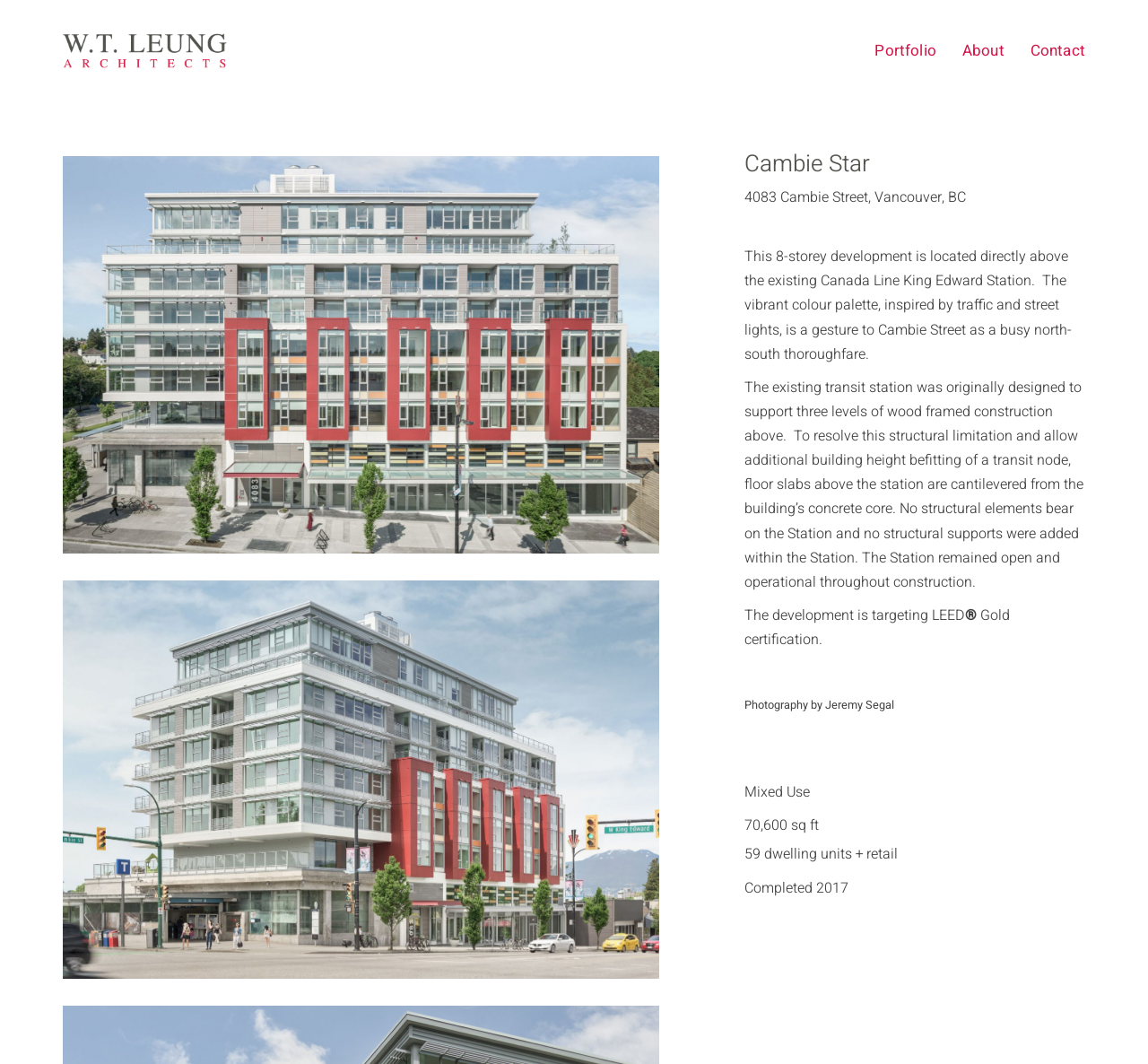What is the target certification of the development?
Provide a well-explained and detailed answer to the question.

I found the answer by looking at the static text elements that contain the information about the target certification, which are 'The development is targeting LEED' and 'Gold certification'.